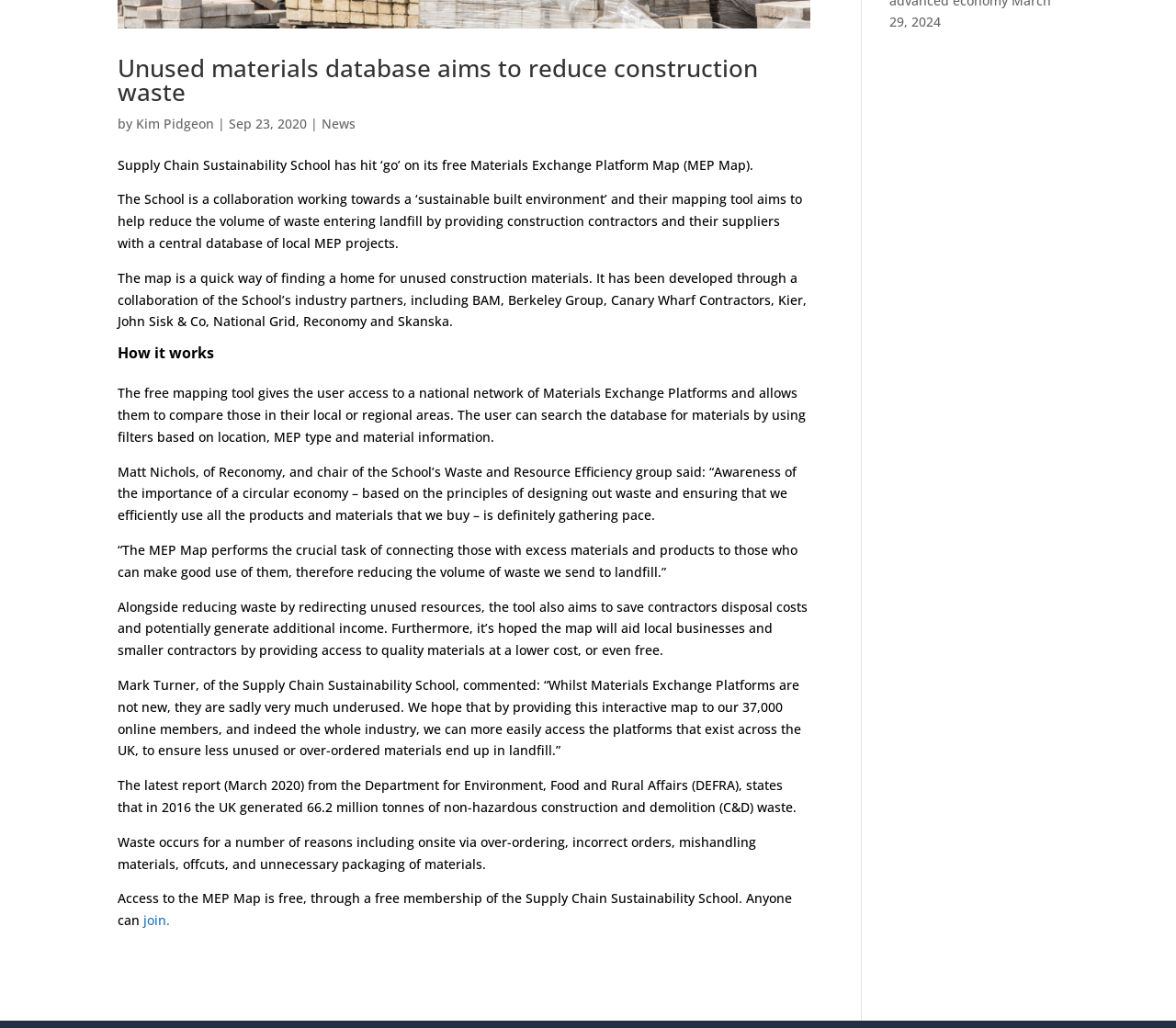Show the bounding box coordinates for the HTML element as described: "join.".

[0.122, 0.887, 0.145, 0.904]